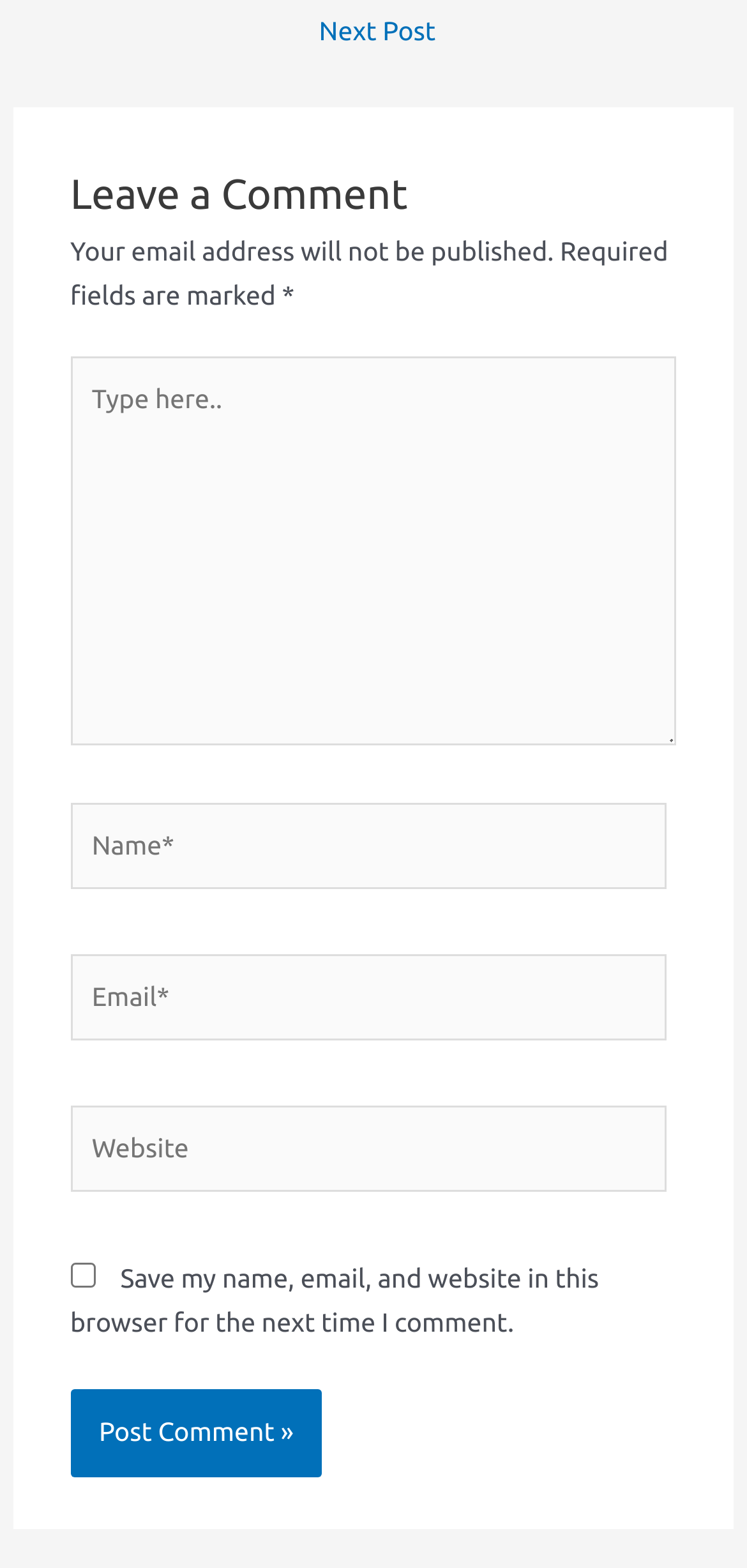What is the purpose of the checkbox? Observe the screenshot and provide a one-word or short phrase answer.

Save comment information